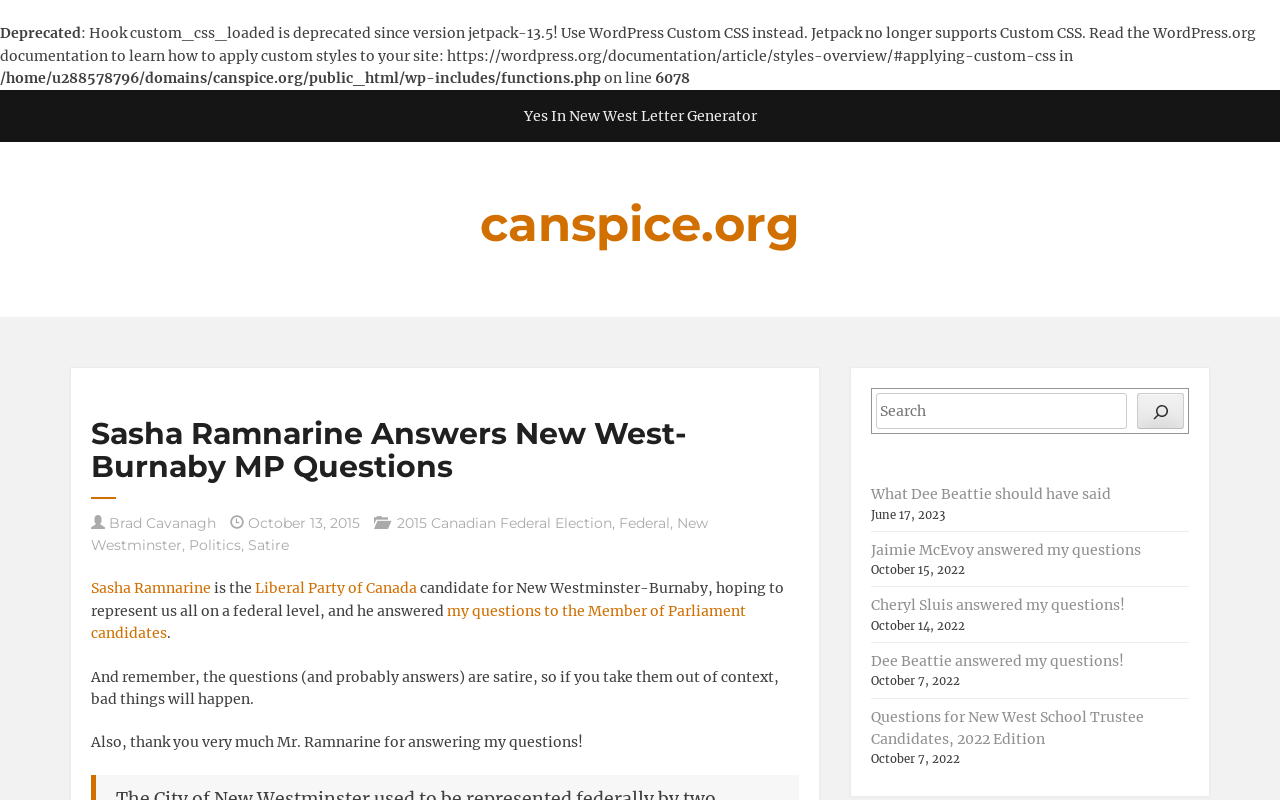Utilize the information from the image to answer the question in detail:
What is the purpose of the questions answered by Sasha Ramnarine?

The answer can be found in the text 'And remember, the questions (and probably answers) are satire, so if you take them out of context, bad things will happen.' which indicates that the questions answered by Sasha Ramnarine are for satirical purposes.